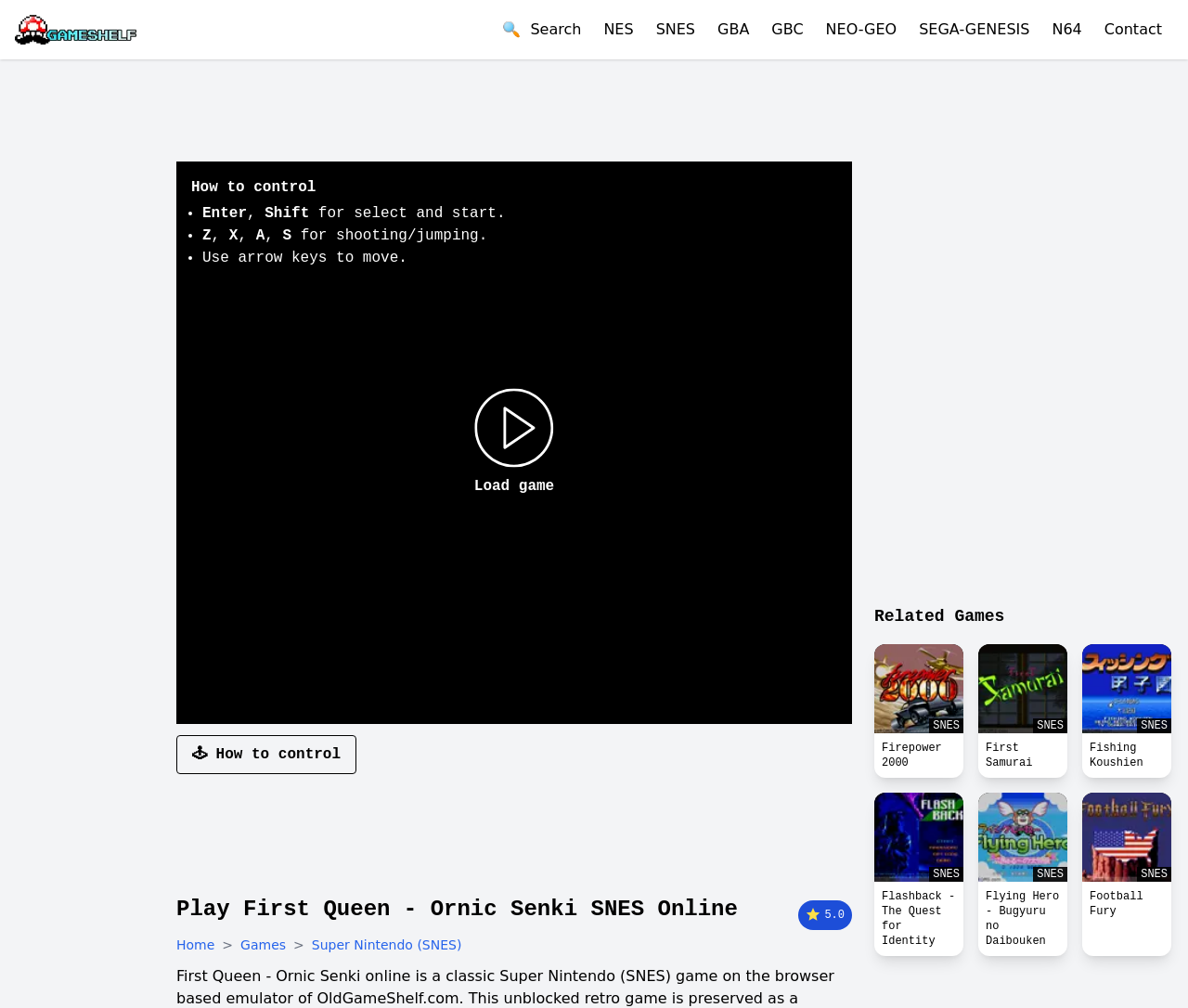Provide a short answer to the following question with just one word or phrase: How do I control the game?

Use arrow keys to move, Enter for select and start, Z and X for shooting/jumping